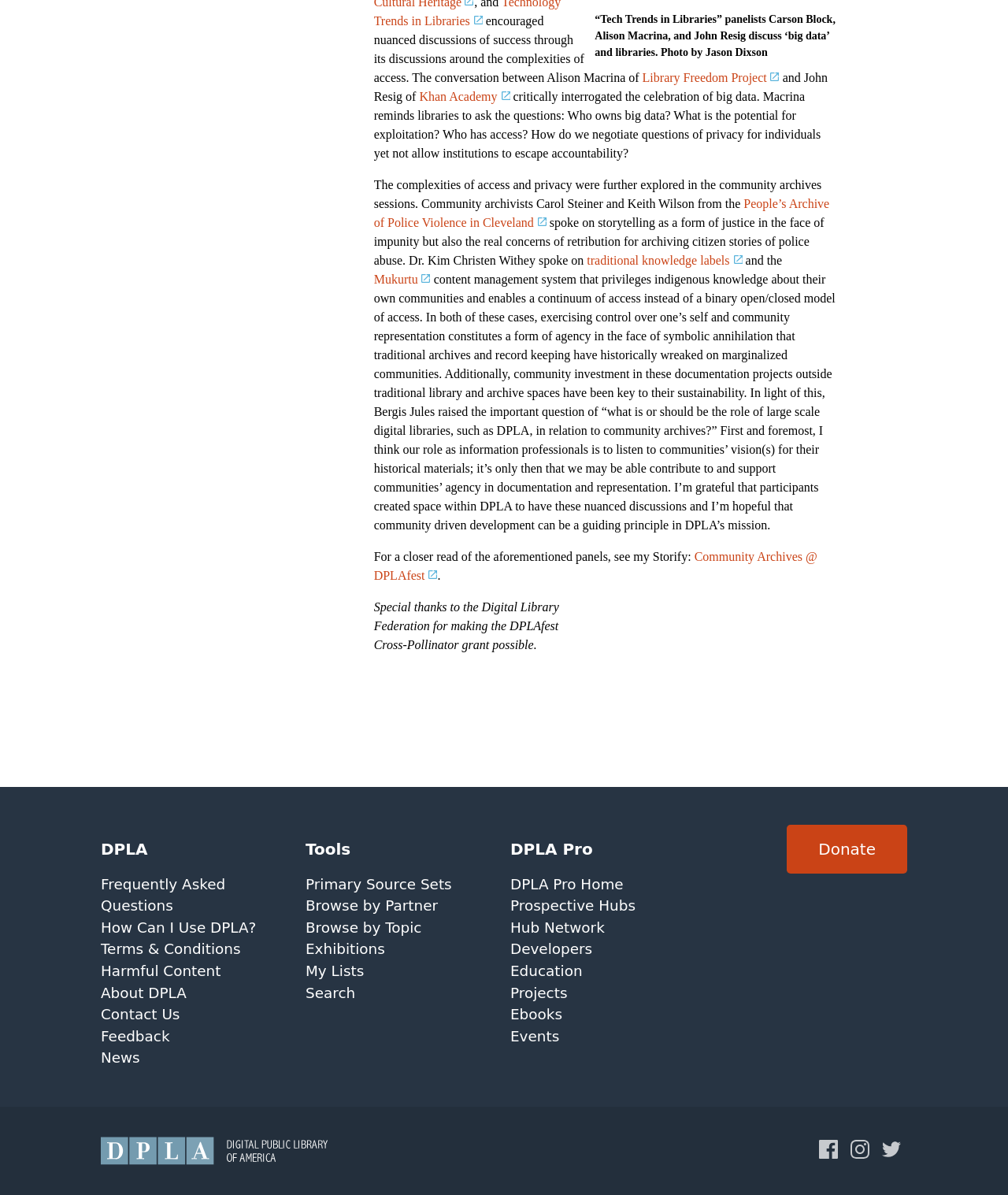Locate the bounding box coordinates of the item that should be clicked to fulfill the instruction: "Go to the 'DPLA Pro Home' page".

[0.506, 0.733, 0.619, 0.747]